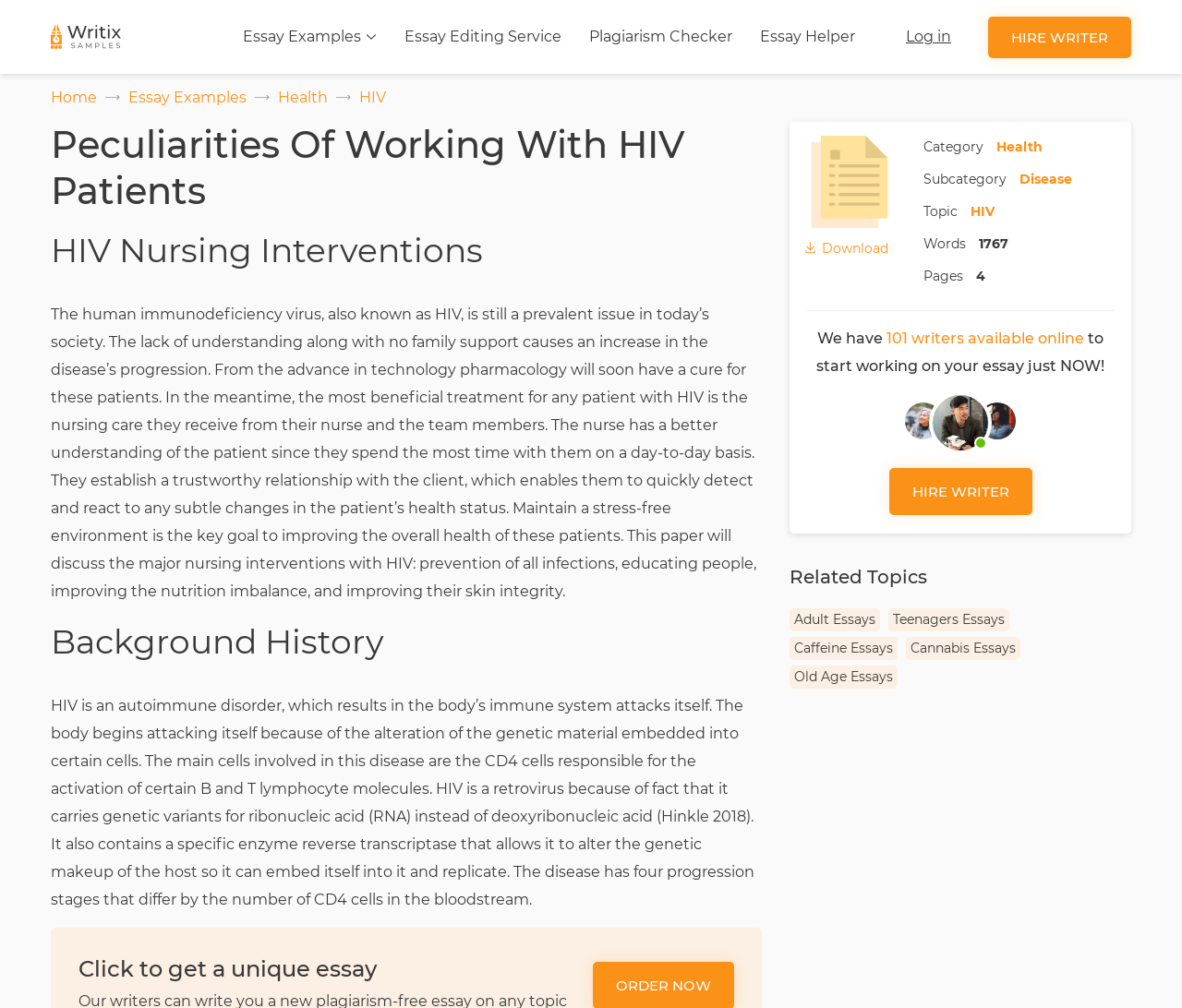How many writers are available online?
Please provide a single word or phrase as your answer based on the image.

101